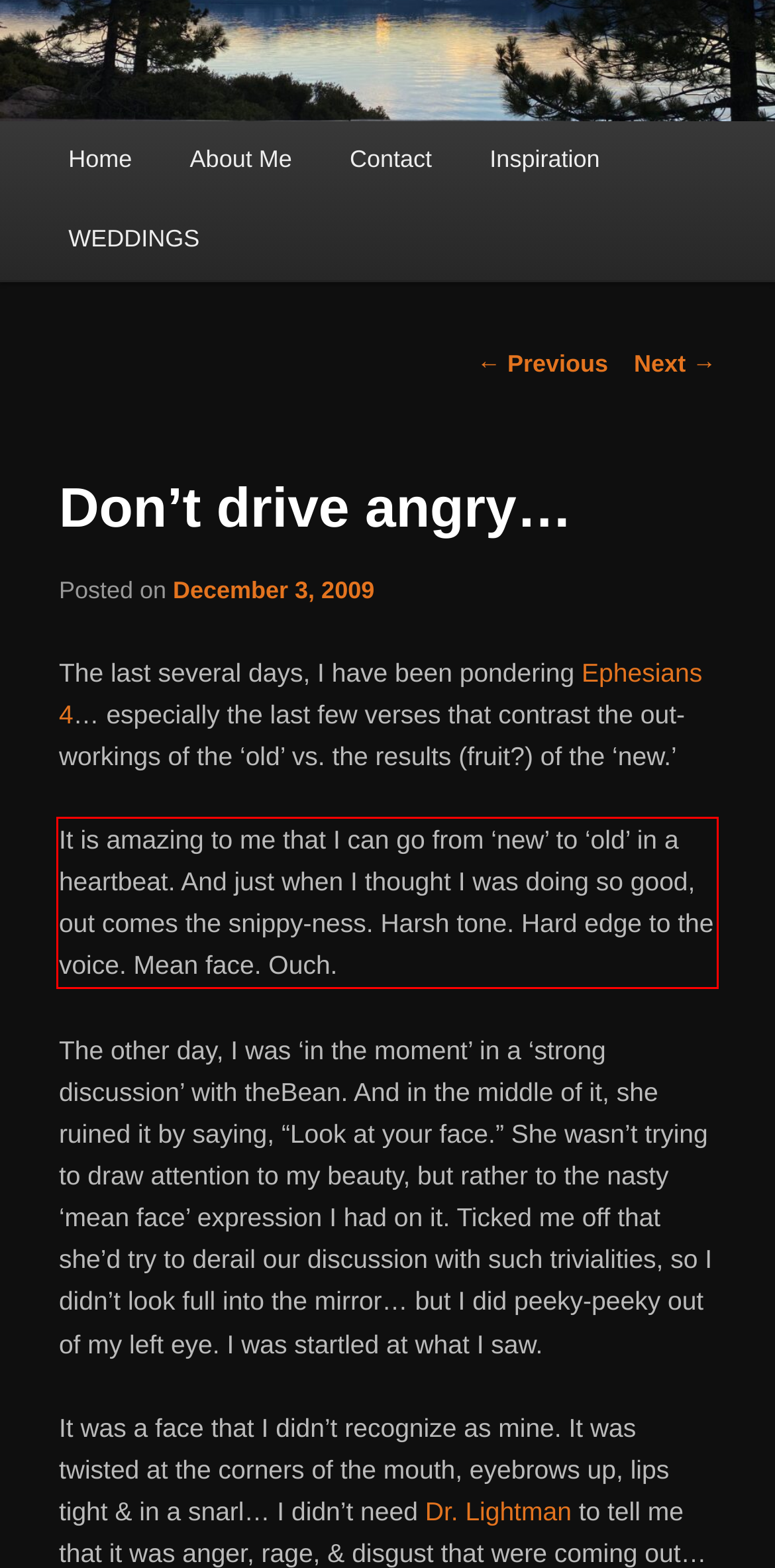You have a screenshot of a webpage with a red bounding box. Identify and extract the text content located inside the red bounding box.

It is amazing to me that I can go from ‘new’ to ‘old’ in a heartbeat. And just when I thought I was doing so good, out comes the snippy-ness. Harsh tone. Hard edge to the voice. Mean face. Ouch.